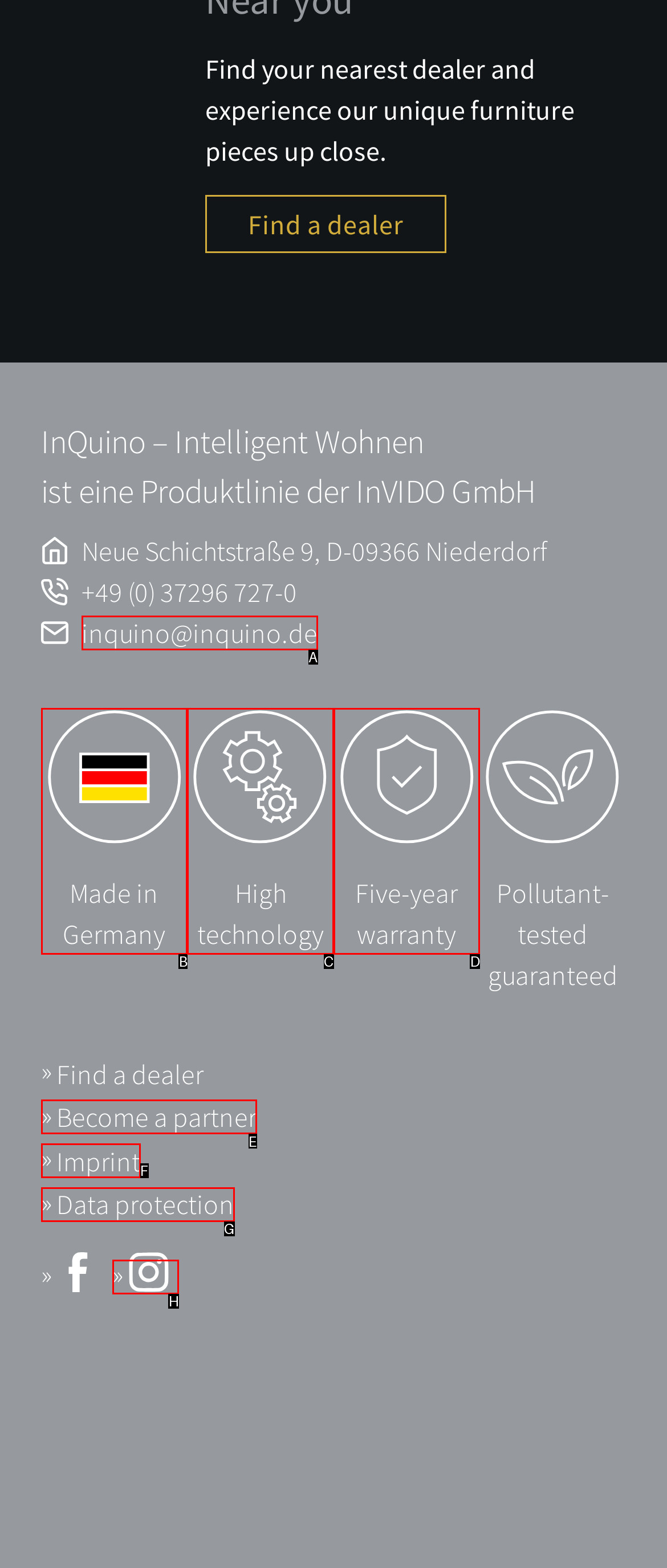Find the UI element described as: Data protection
Reply with the letter of the appropriate option.

G